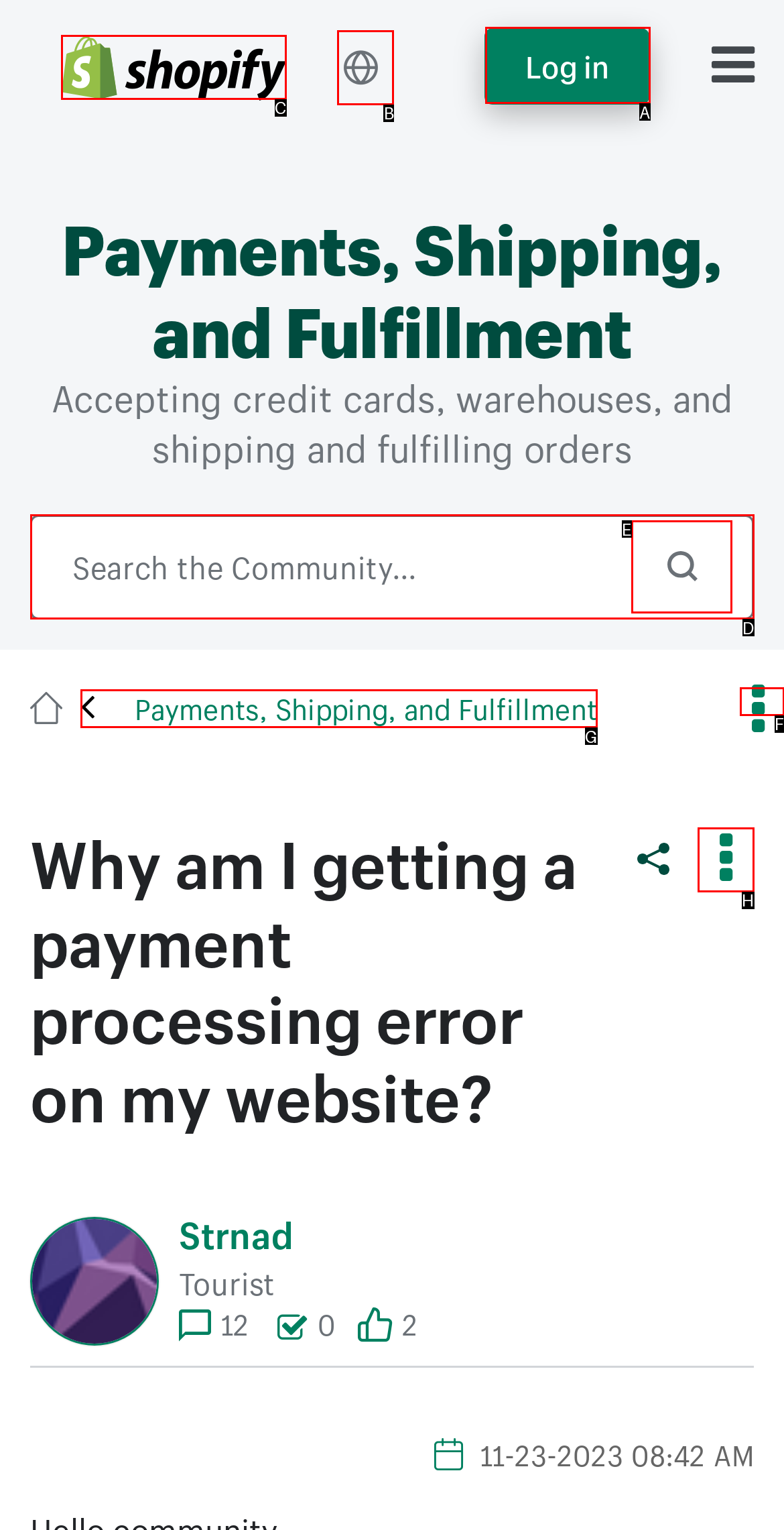Select the correct HTML element to complete the following task: Click the Shopify logo
Provide the letter of the choice directly from the given options.

C